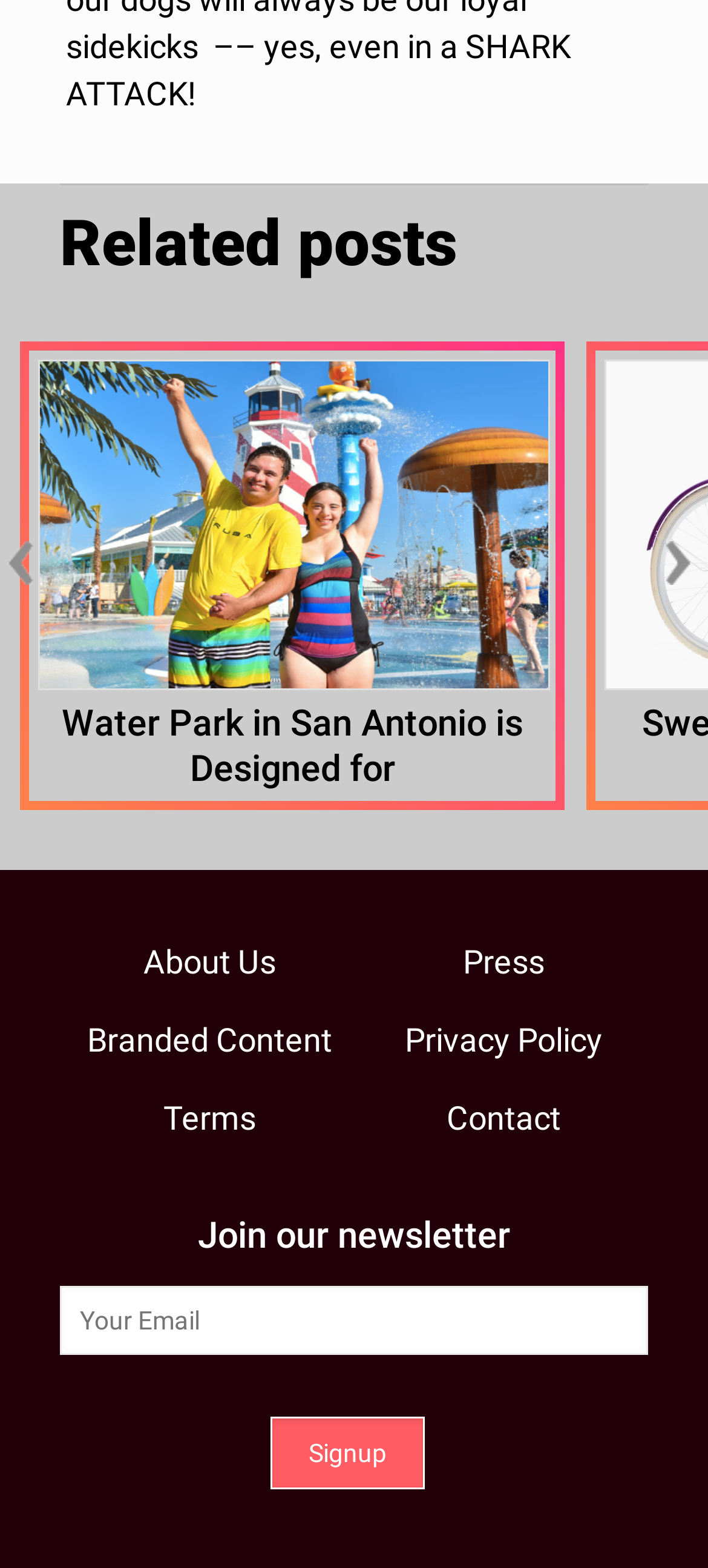Determine the bounding box coordinates for the area you should click to complete the following instruction: "Click on Gladen link".

None